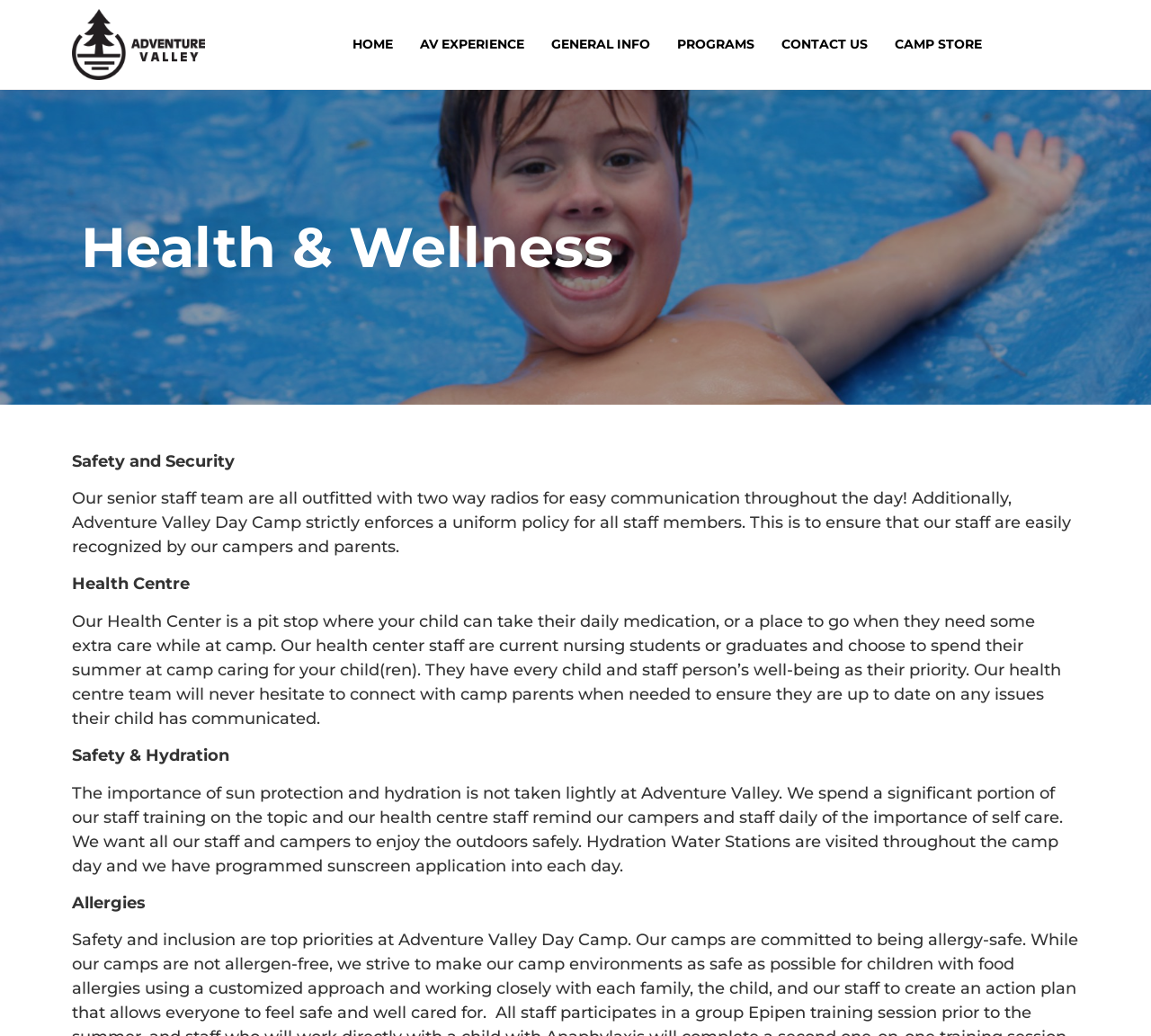Please respond to the question using a single word or phrase:
What is the importance of hydration at the camp?

To enjoy the outdoors safely